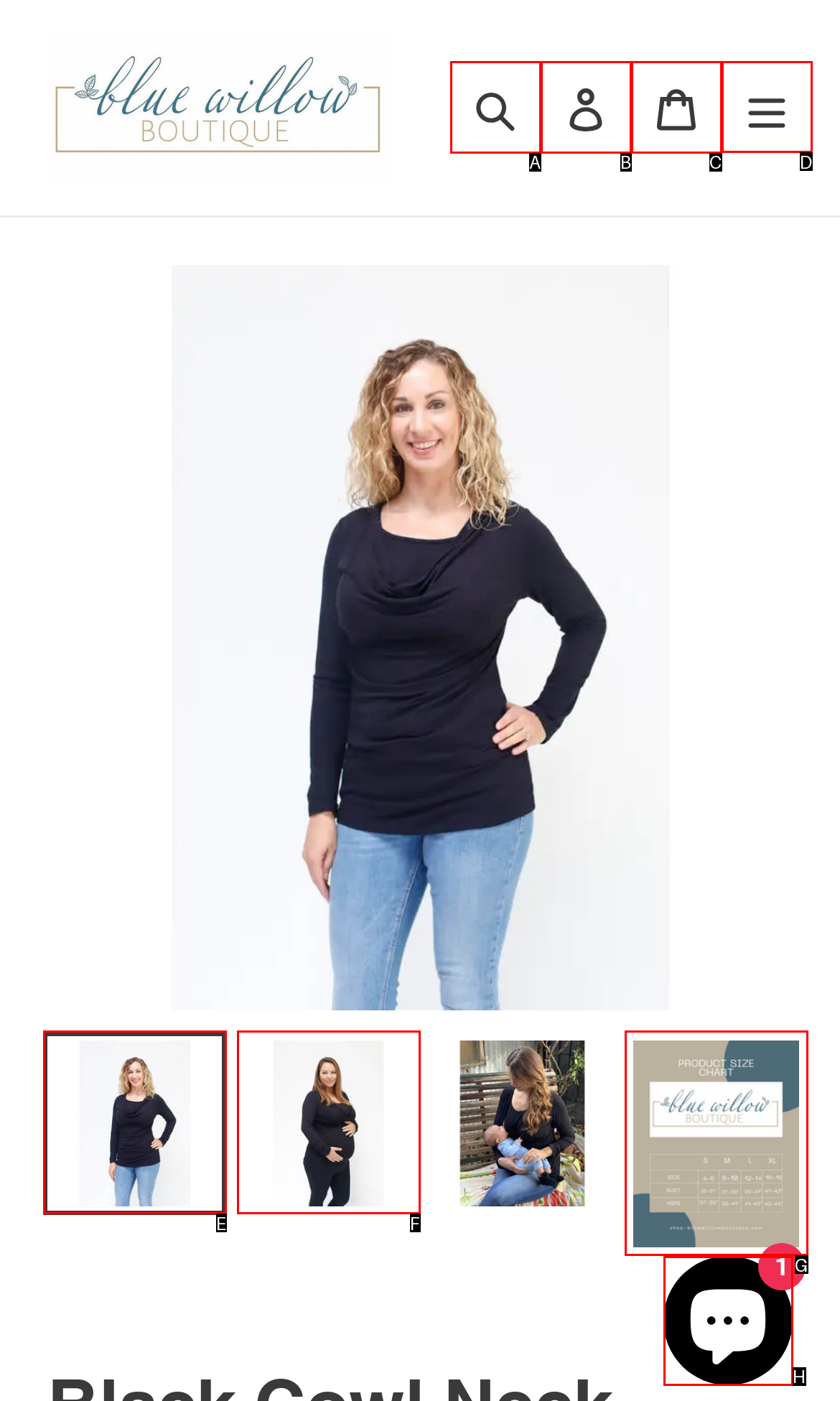Indicate which HTML element you need to click to complete the task: Open the menu. Provide the letter of the selected option directly.

D